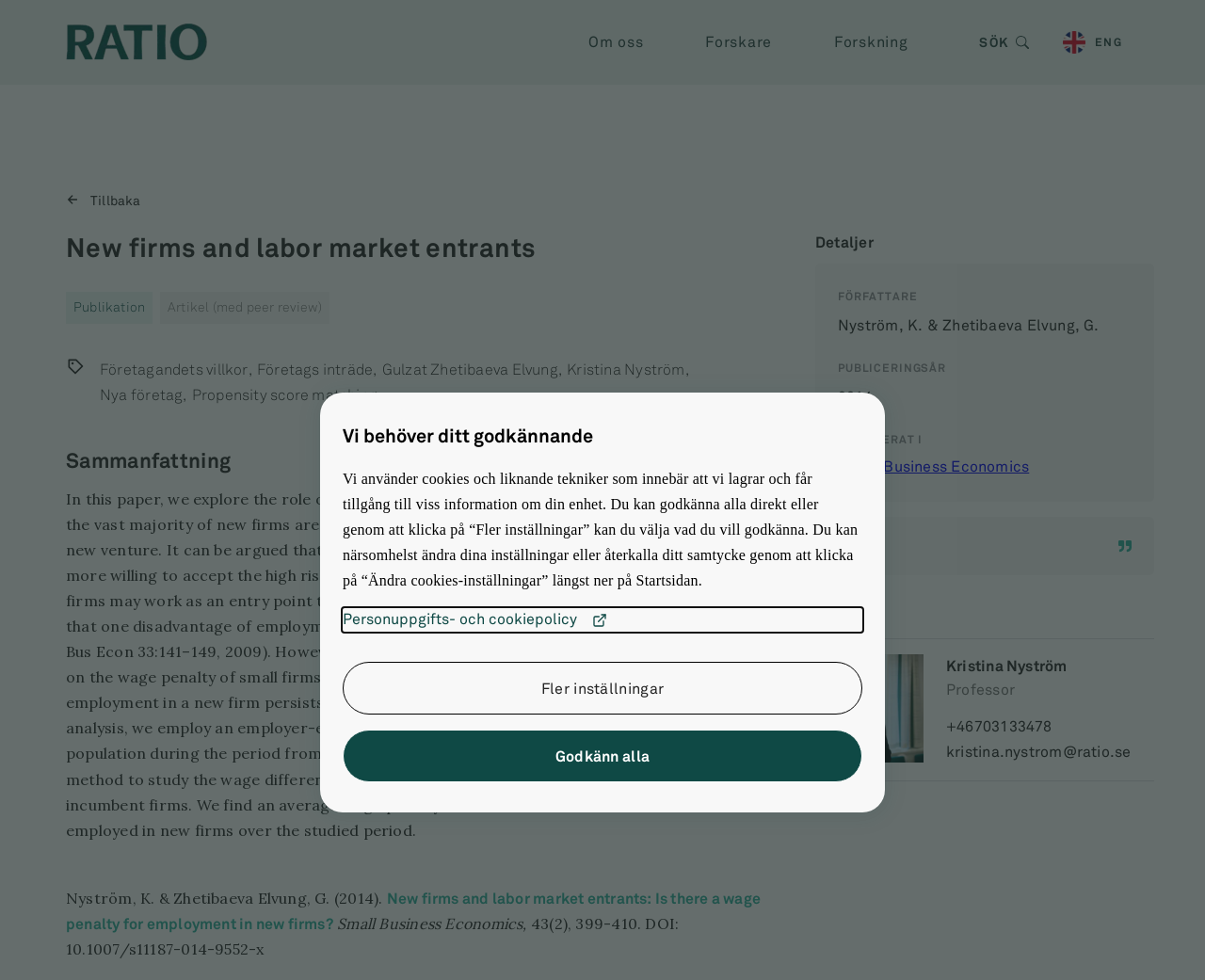Specify the bounding box coordinates of the area to click in order to execute this command: 'View the author's profile by clicking the Kristina Nyström link'. The coordinates should consist of four float numbers ranging from 0 to 1, and should be formatted as [left, top, right, bottom].

[0.785, 0.668, 0.958, 0.694]